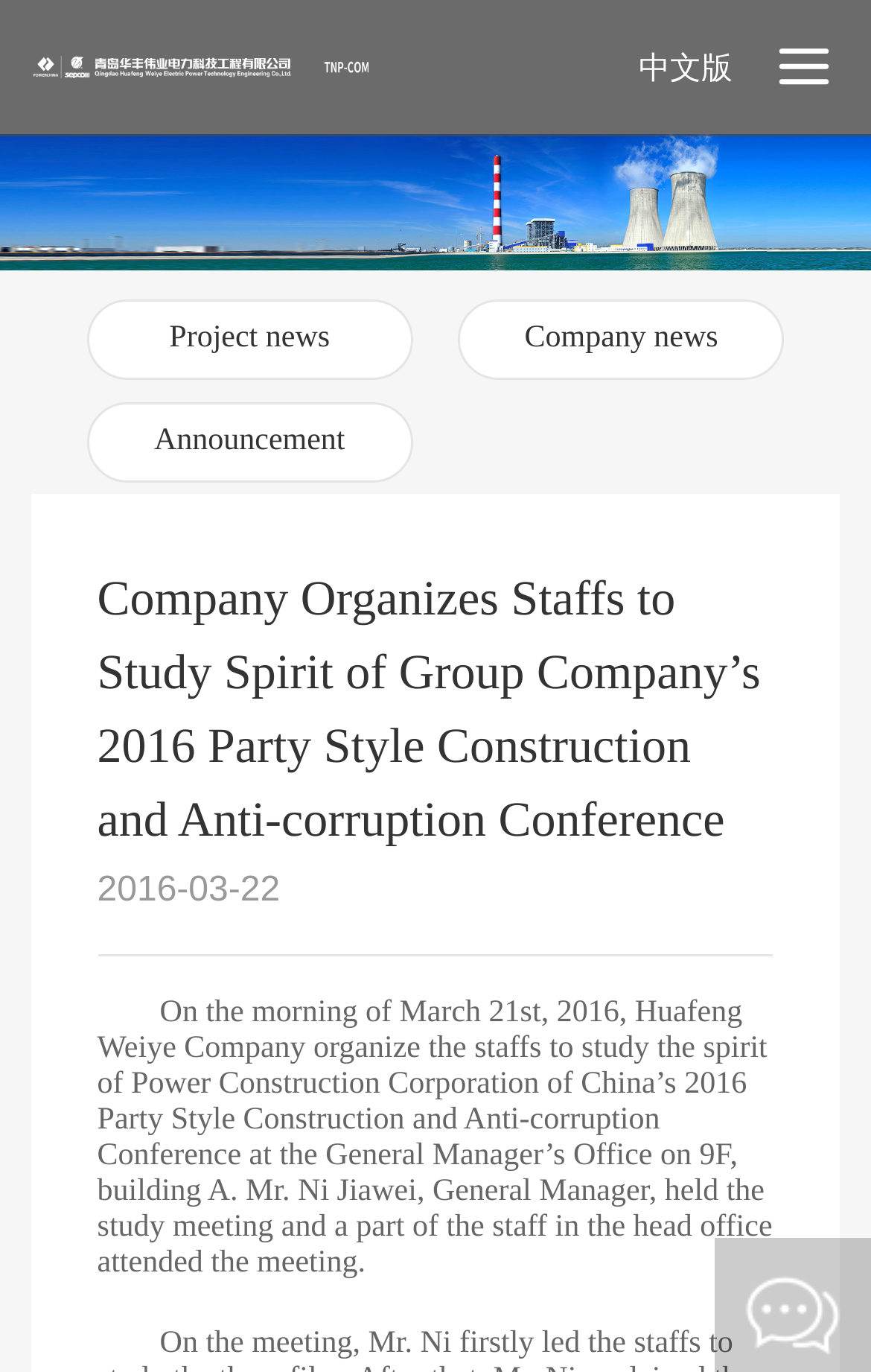Please give a succinct answer using a single word or phrase:
Who held the study meeting?

Mr. Ni Jiawei